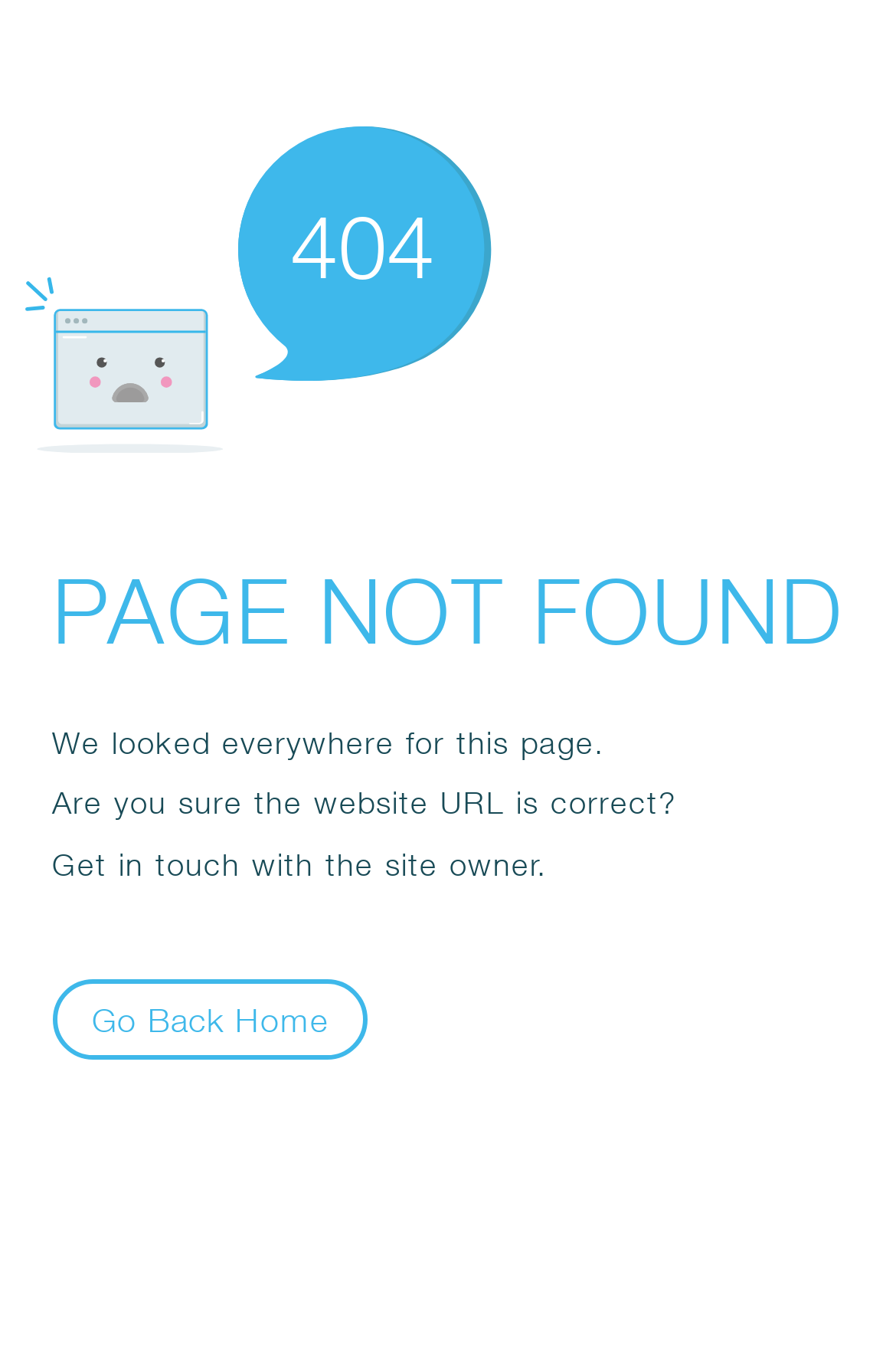What is the suggested action?
Using the image as a reference, give a one-word or short phrase answer.

Get in touch with the site owner